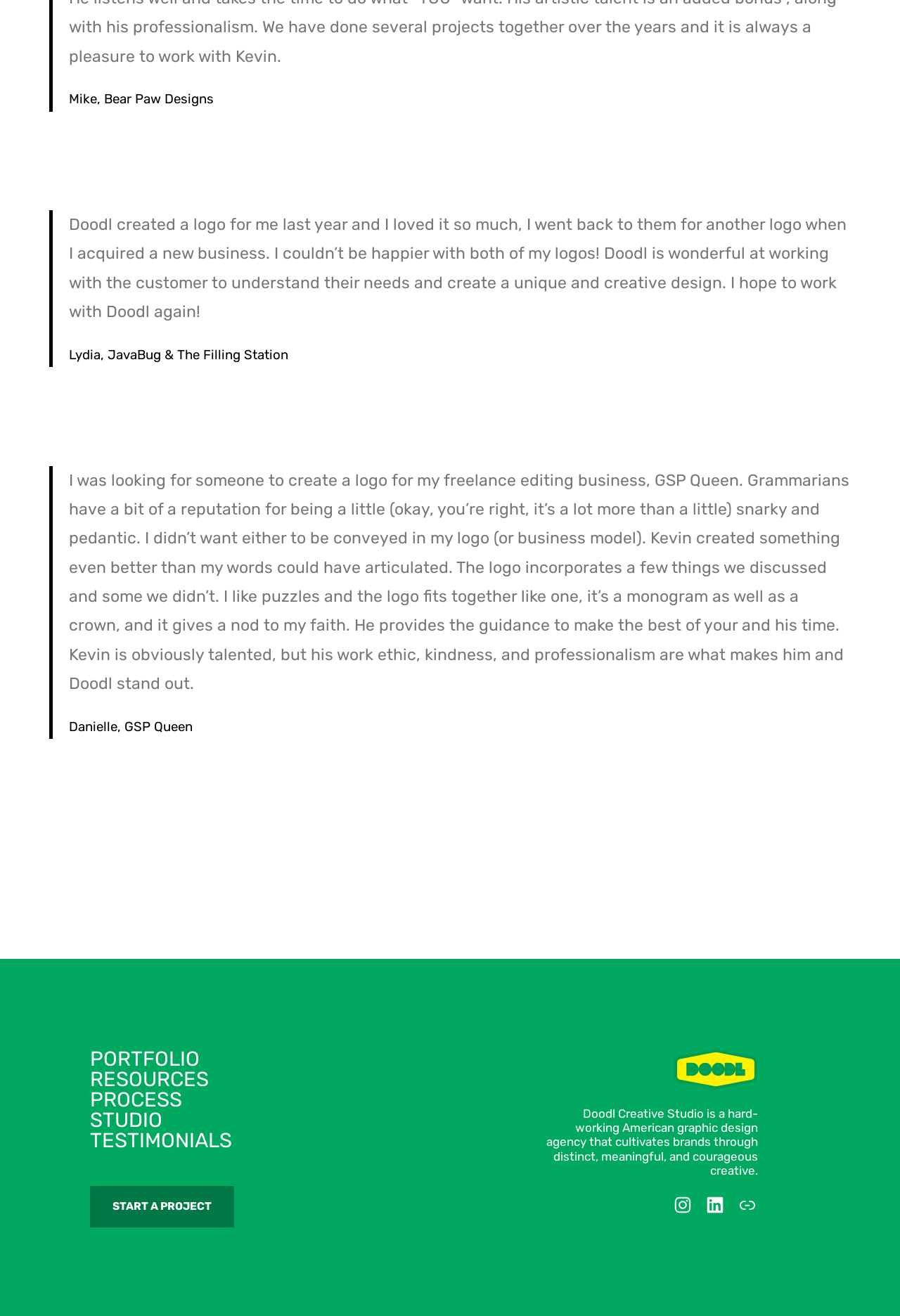What is the name of the business that acquired a new logo?
Utilize the image to construct a detailed and well-explained answer.

I found the name of the business by reading the testimonial from Lydia, which mentions that she acquired a new business and got a logo from Doodl. The name of the business is JavaBug & The Filling Station.